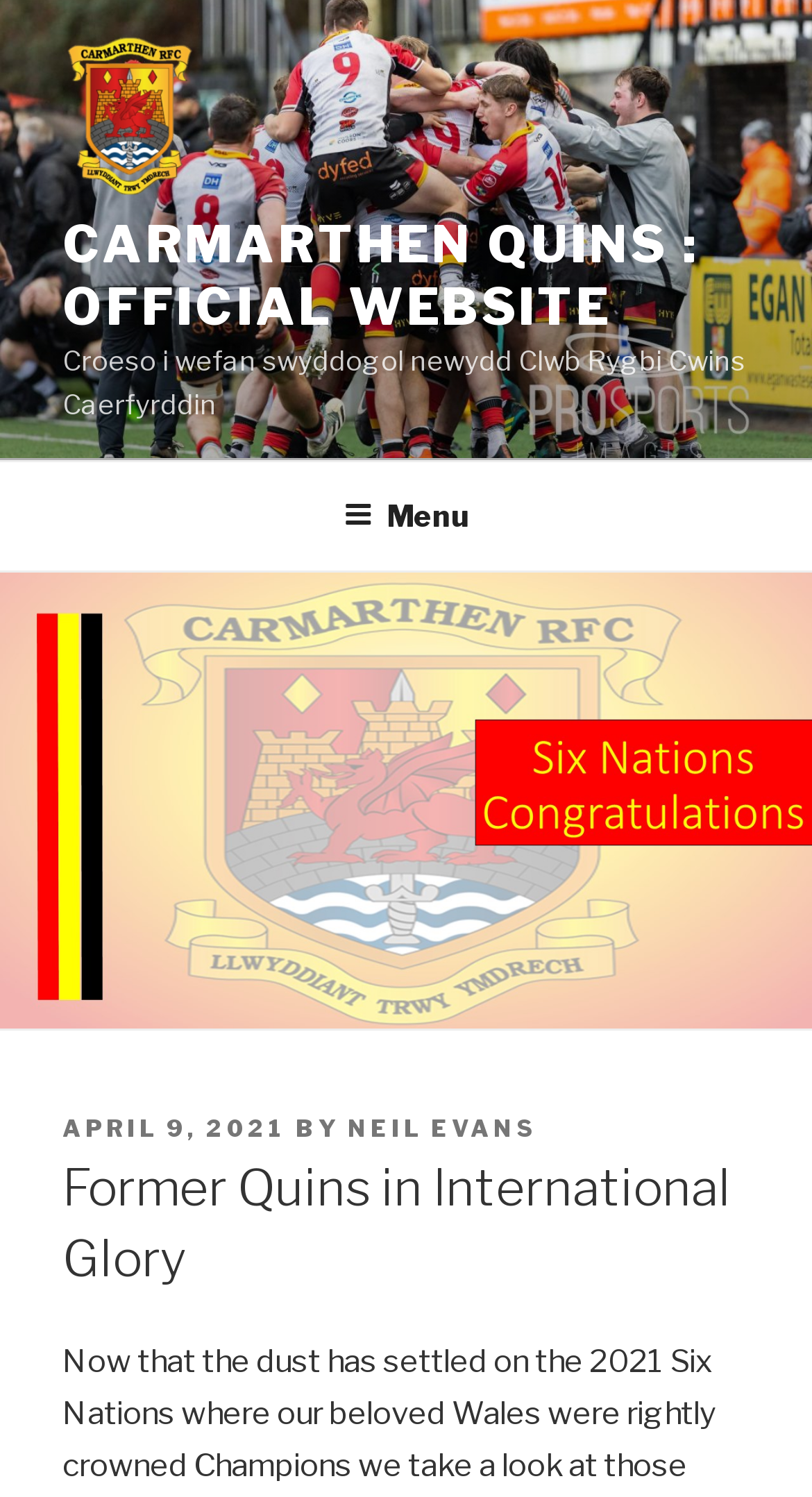Detail the features and information presented on the webpage.

The webpage is about Carmarthen Quins, a rugby club, and features an article titled "Former Quins in International Glory". At the top-left corner, there is a link and an image, both with the text "CARMARTHEN QUINS : Official Website". Below this, there is a Welsh language welcome message, "Croeso i wefan swyddogol newydd Clwb Rygbi Cwins Caerfyrddin", which translates to "Welcome to the new official website of Carmarthen Rugby Club".

On the top section of the page, there is a navigation menu labeled "Top Menu" that spans the entire width of the page. Within this menu, there is a button labeled "Menu" that, when expanded, reveals a dropdown menu.

The main content of the page is an article with a heading "Former Quins in International Glory". The article is dated "APRIL 9, 2021" and is written by "NEIL EVANS". The article's content is not explicitly described in the accessibility tree, but it likely discusses the achievements of former Carmarthen Quins players in international rugby competitions.